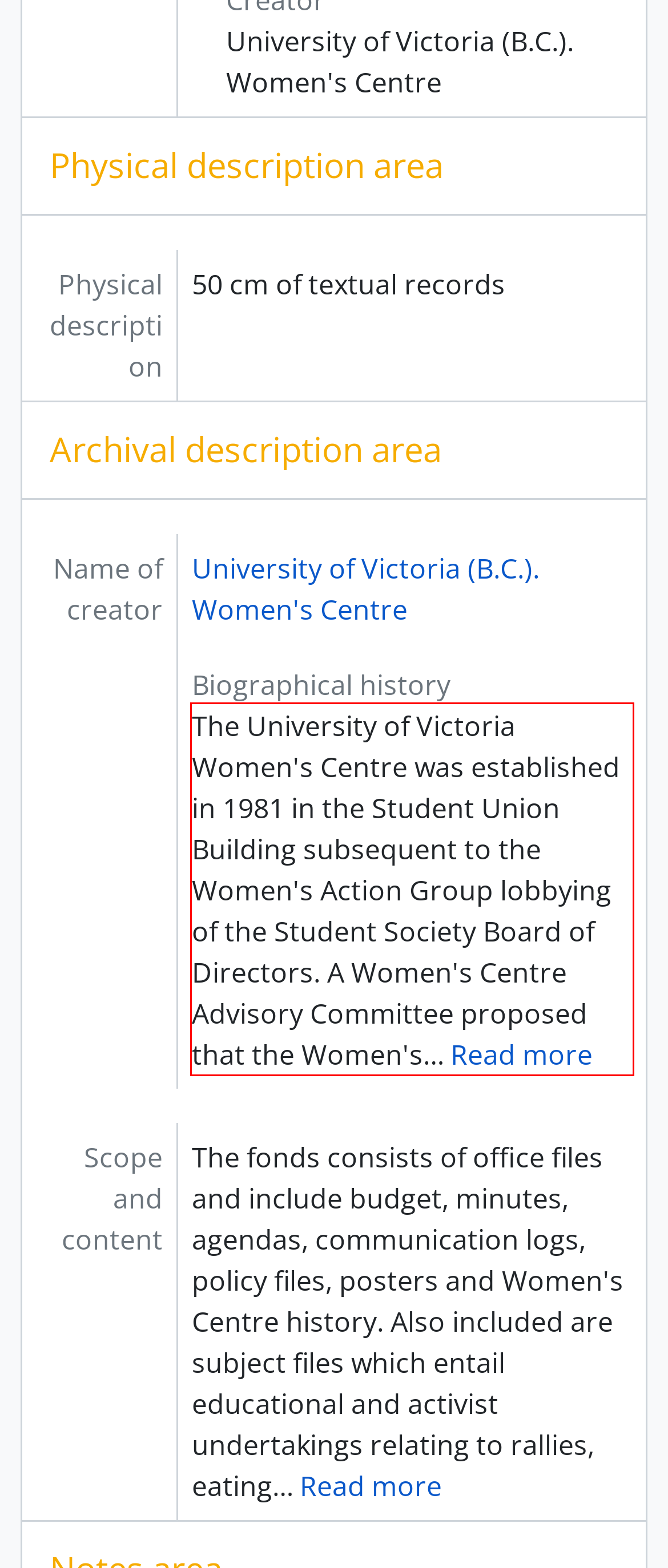Analyze the screenshot of a webpage where a red rectangle is bounding a UI element. Extract and generate the text content within this red bounding box.

The University of Victoria Women's Centre was established in 1981 in the Student Union Building subsequent to the Women's Action Group lobbying of the Student Society Board of Directors. A Women's Centre Advisory Committee proposed that the Women's… Read more